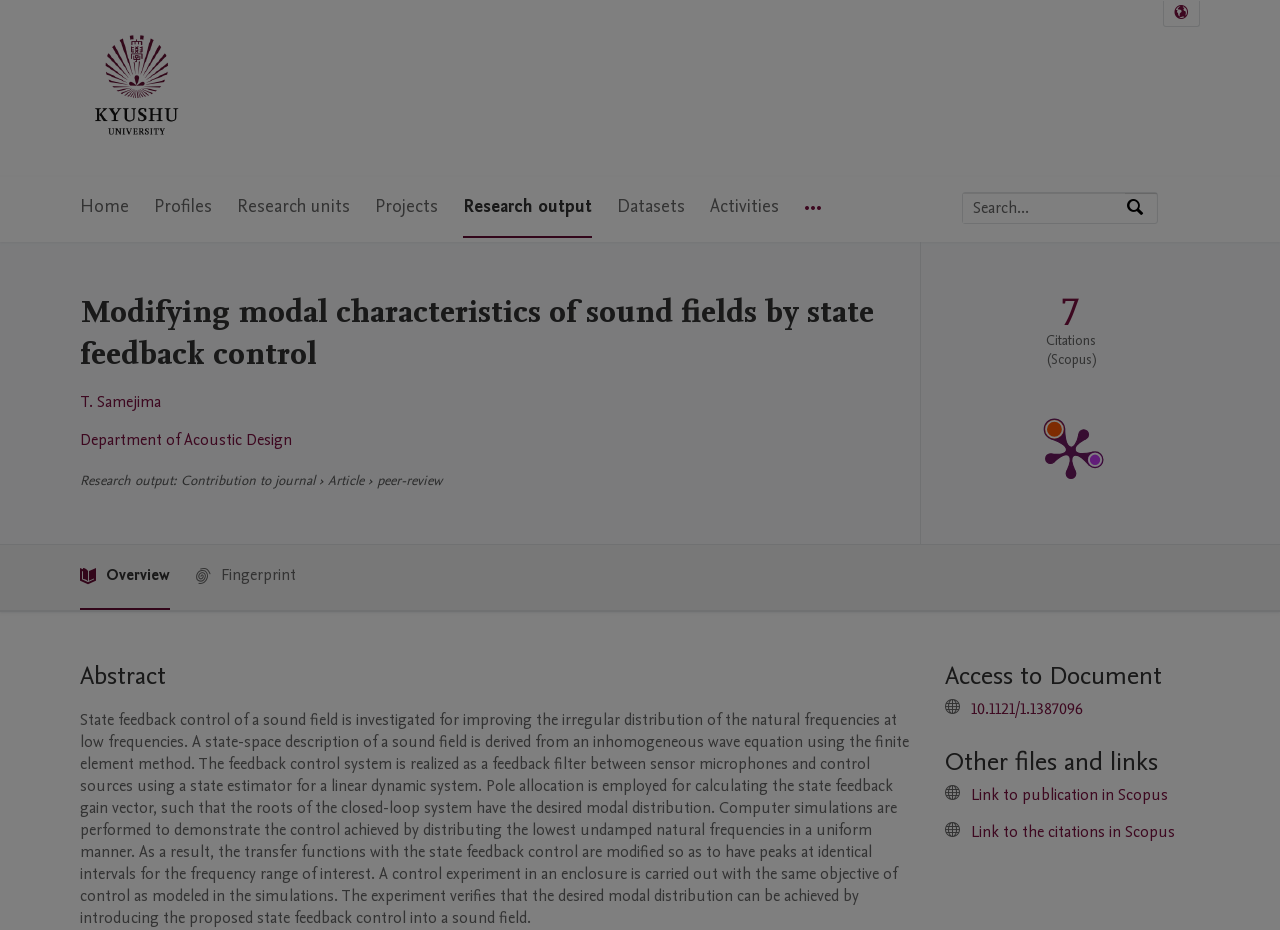Locate the bounding box coordinates of the element you need to click to accomplish the task described by this instruction: "Search by expertise, name or affiliation".

[0.752, 0.208, 0.879, 0.24]